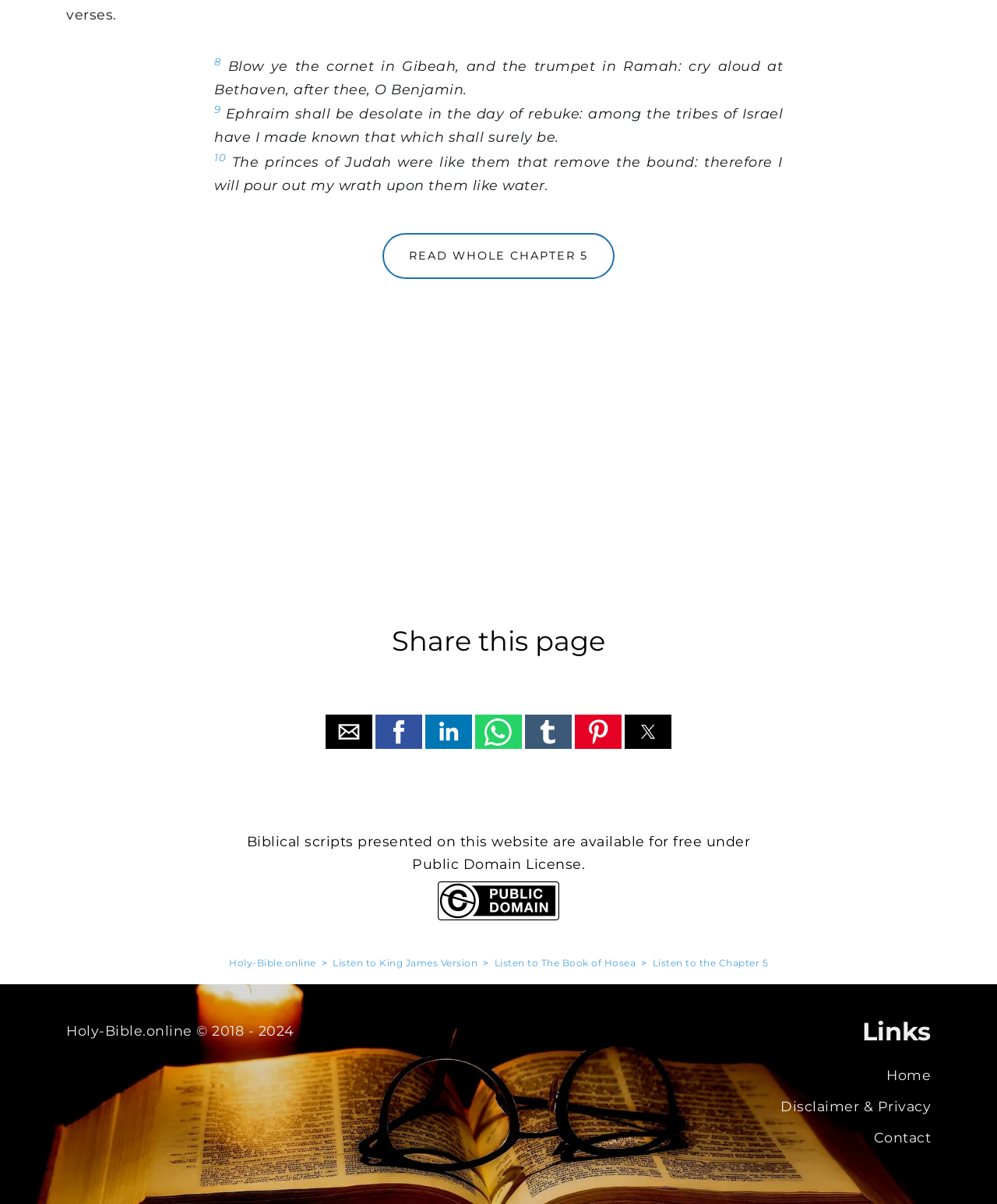Identify the bounding box coordinates of the area that should be clicked in order to complete the given instruction: "Visit the 'Public Domain Mark' page". The bounding box coordinates should be four float numbers between 0 and 1, i.e., [left, top, right, bottom].

[0.439, 0.755, 0.561, 0.767]